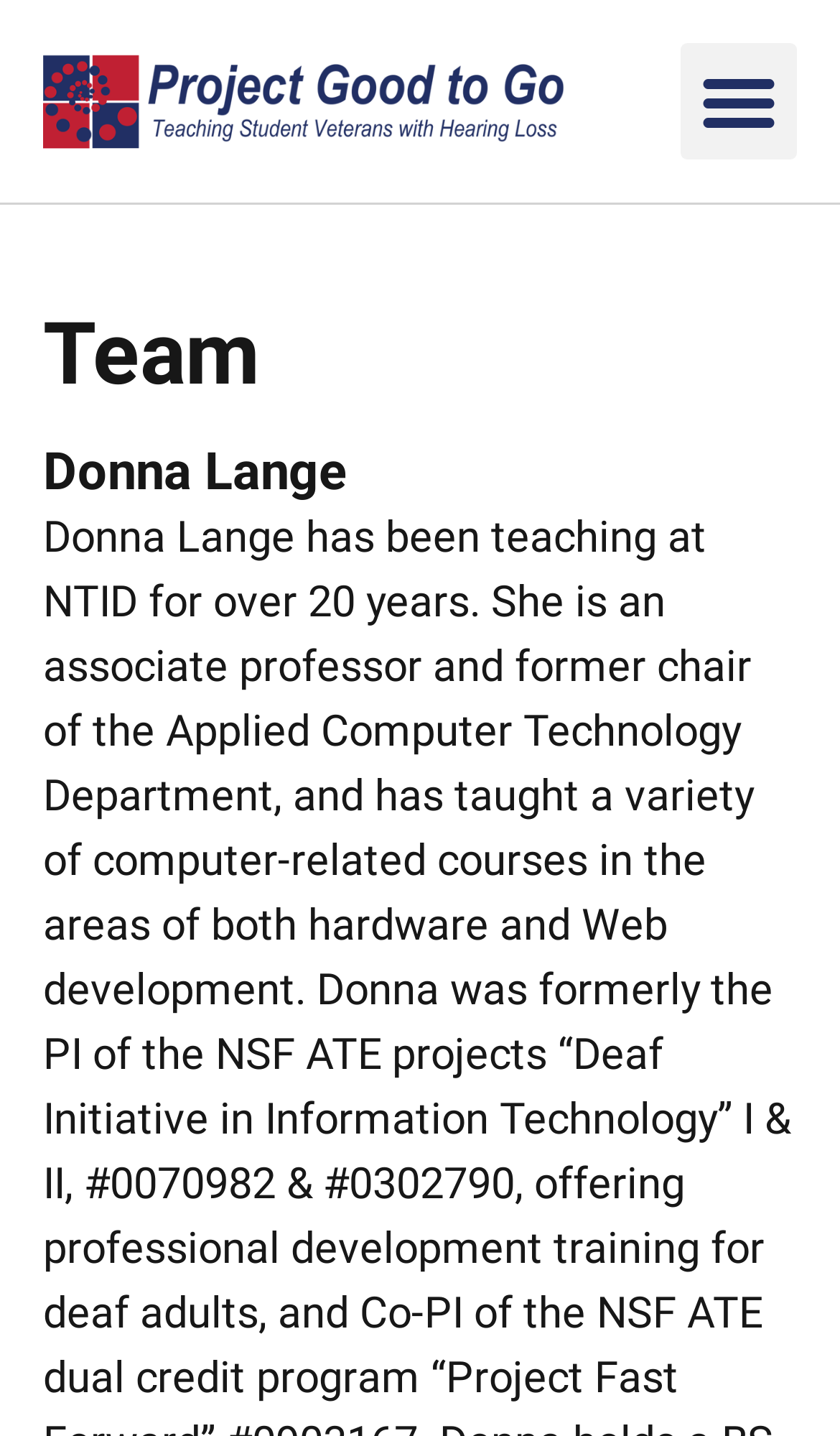Given the element description Donna Lange, predict the bounding box coordinates for the UI element in the webpage screenshot. The format should be (top-left x, top-left y, bottom-right x, bottom-right y), and the values should be between 0 and 1.

[0.051, 0.308, 0.413, 0.35]